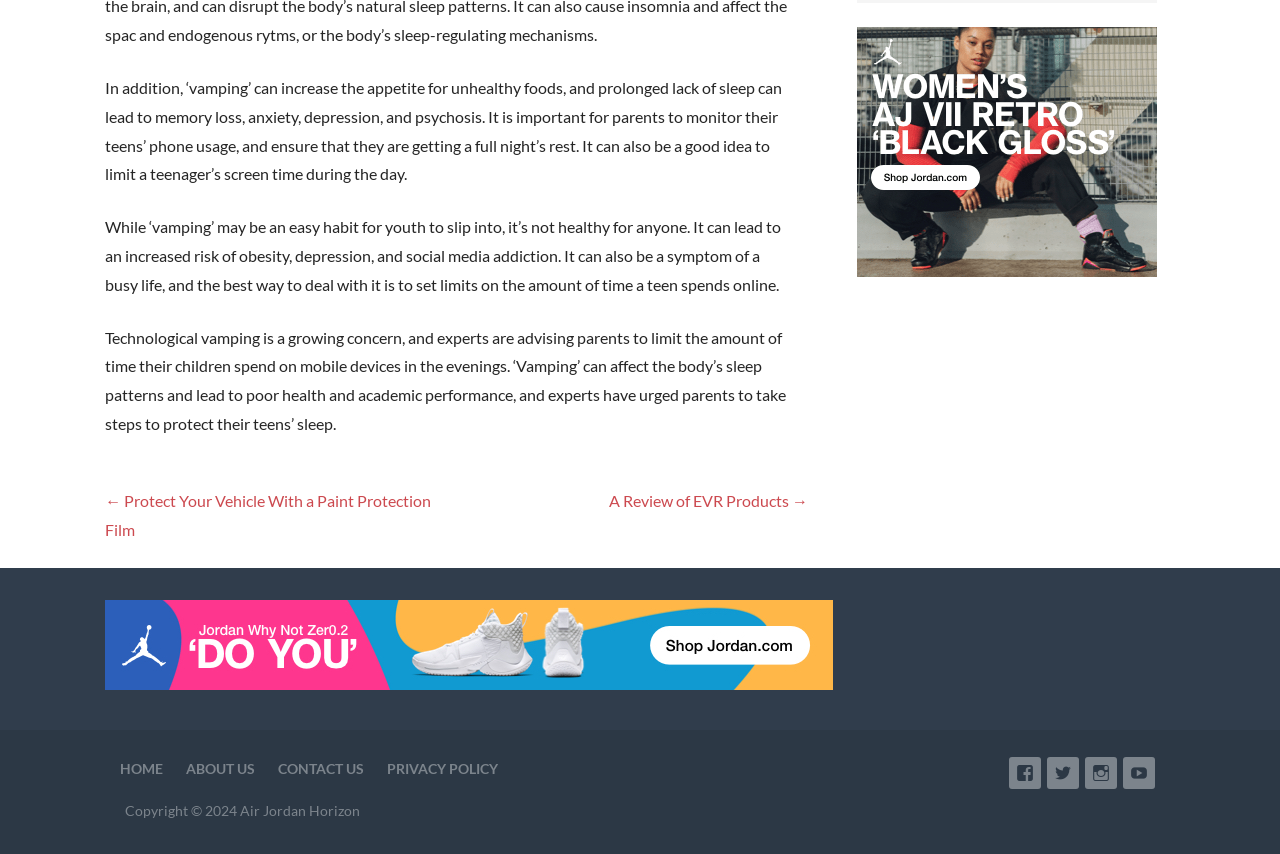Please find the bounding box coordinates of the clickable region needed to complete the following instruction: "visit about us page". The bounding box coordinates must consist of four float numbers between 0 and 1, i.e., [left, top, right, bottom].

[0.145, 0.889, 0.199, 0.909]